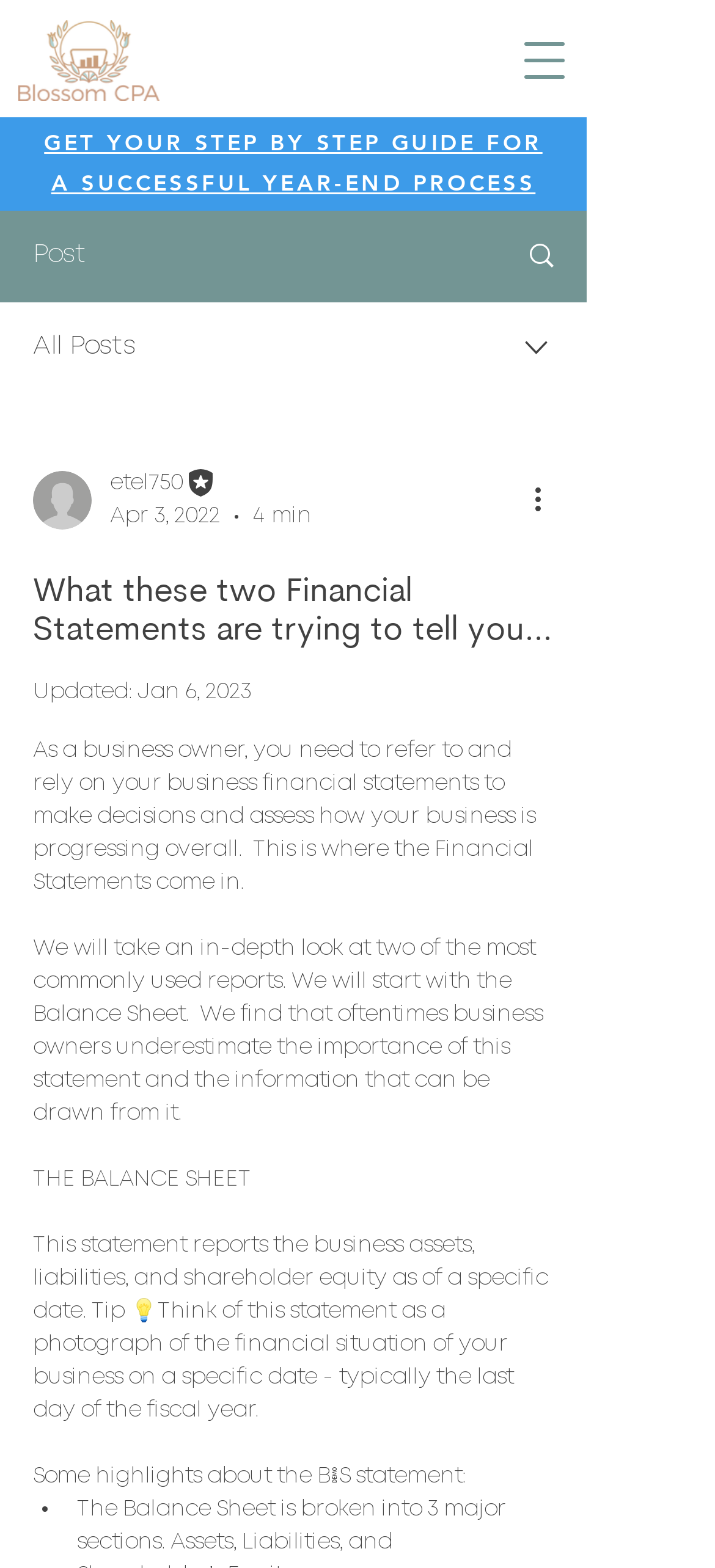Highlight the bounding box coordinates of the element that should be clicked to carry out the following instruction: "Click the Blossom CPA logo". The coordinates must be given as four float numbers ranging from 0 to 1, i.e., [left, top, right, bottom].

[0.026, 0.013, 0.223, 0.064]